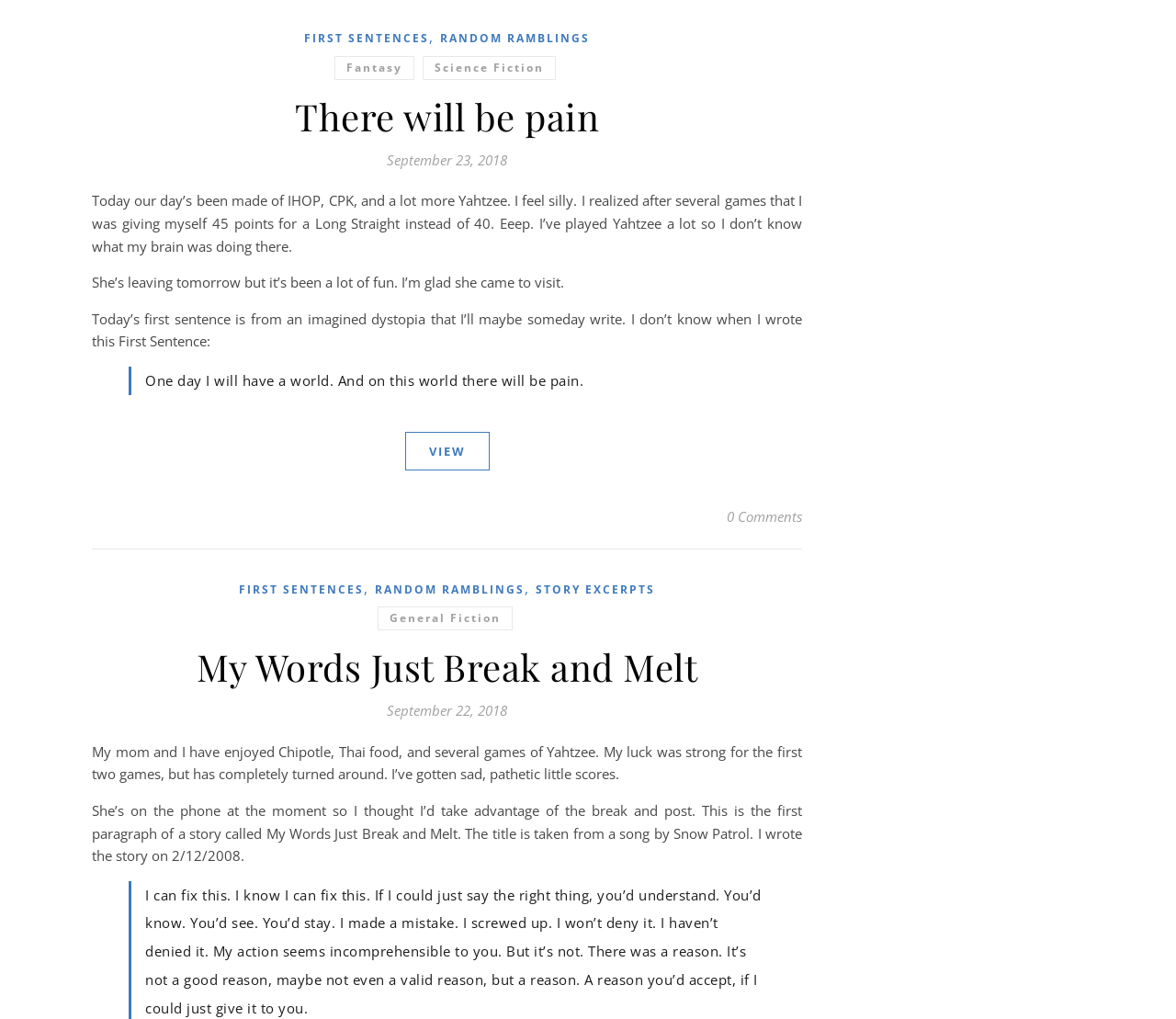Highlight the bounding box coordinates of the element you need to click to perform the following instruction: "Click on the 'FIRST SENTENCES' link."

[0.259, 0.027, 0.365, 0.049]